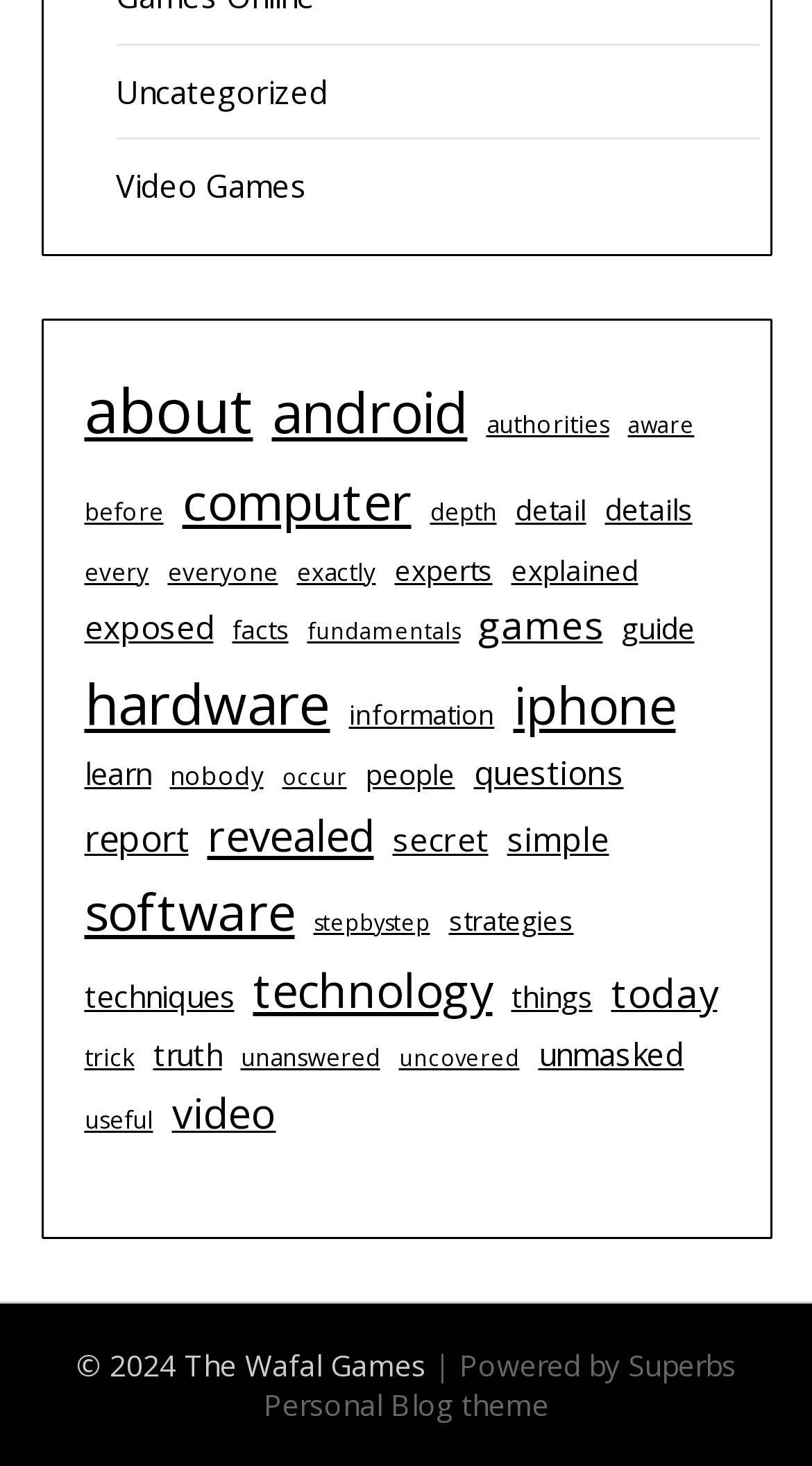Given the content of the image, can you provide a detailed answer to the question?
What is the name of the theme used for the Personal Blog?

I found the link 'Personal Blog theme' at the bottom of the webpage, which indicates that the theme used for the Personal Blog is indeed 'Personal Blog theme'.